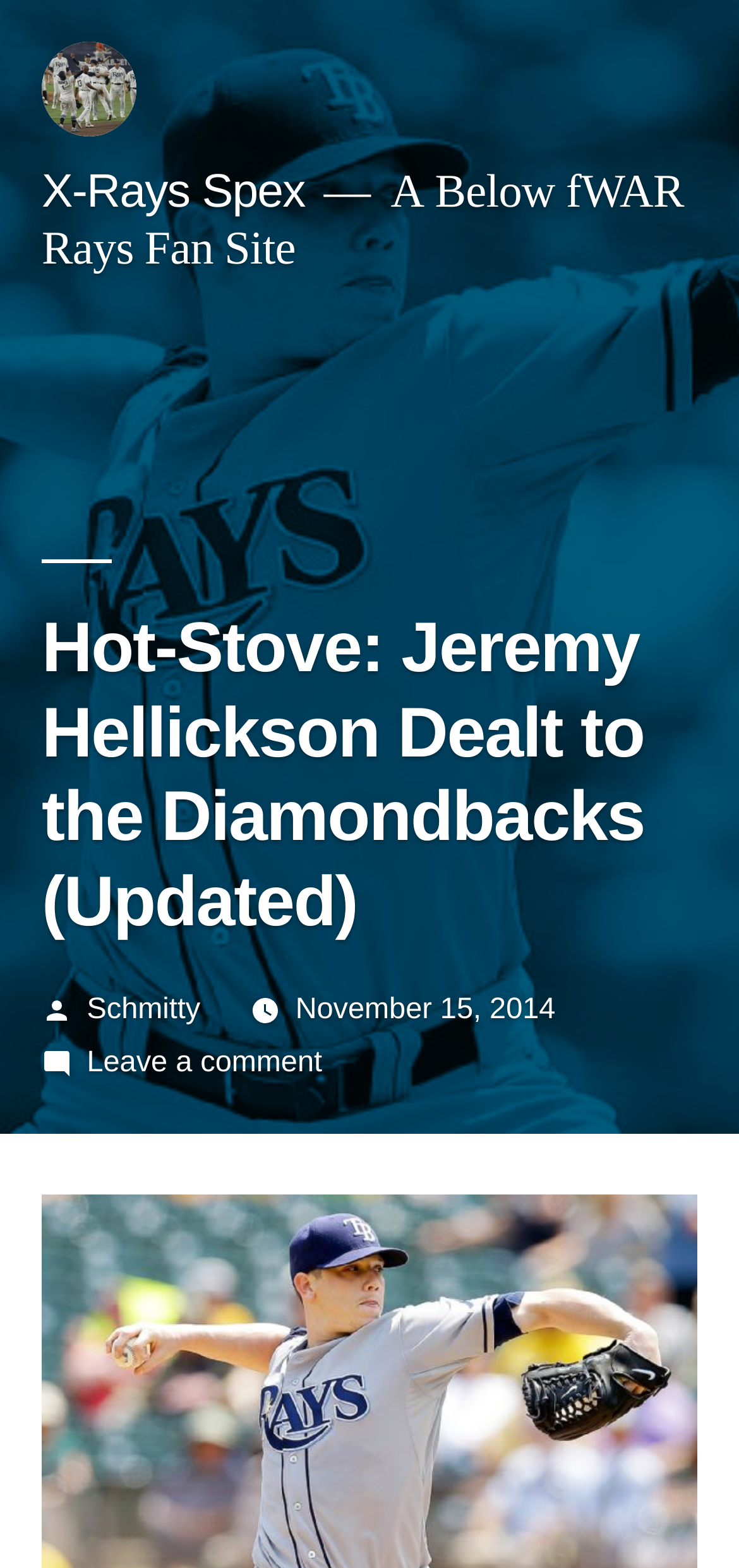Find and generate the main title of the webpage.

Hot-Stove: Jeremy Hellickson Dealt to the Diamondbacks (Updated)